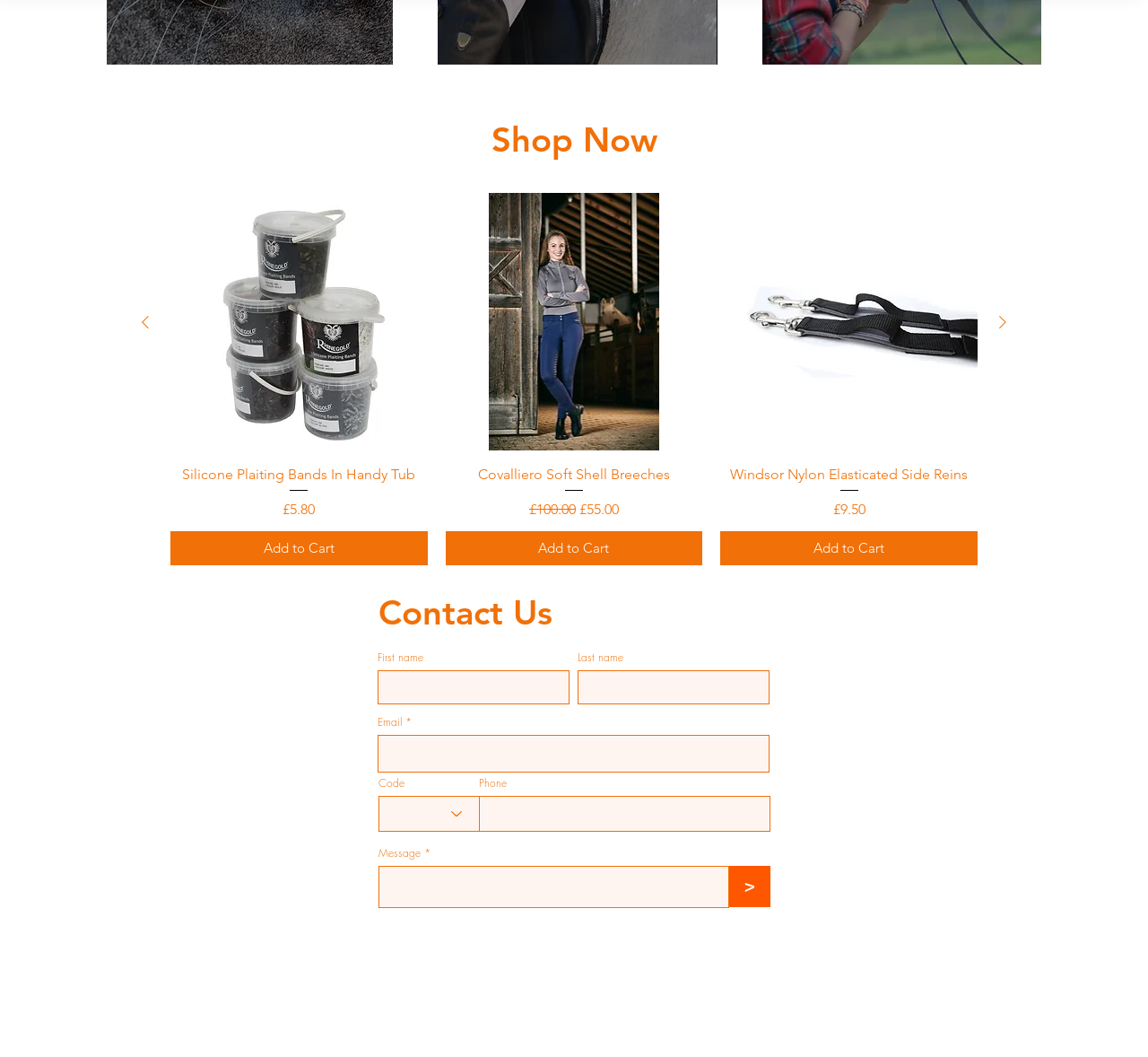Locate the UI element that matches the description Windsor Nylon Elasticated Side ReinsPrice£9.50 in the webpage screenshot. Return the bounding box coordinates in the format (top-left x, top-left y, bottom-right x, bottom-right y), with values ranging from 0 to 1.

[0.628, 0.439, 0.852, 0.492]